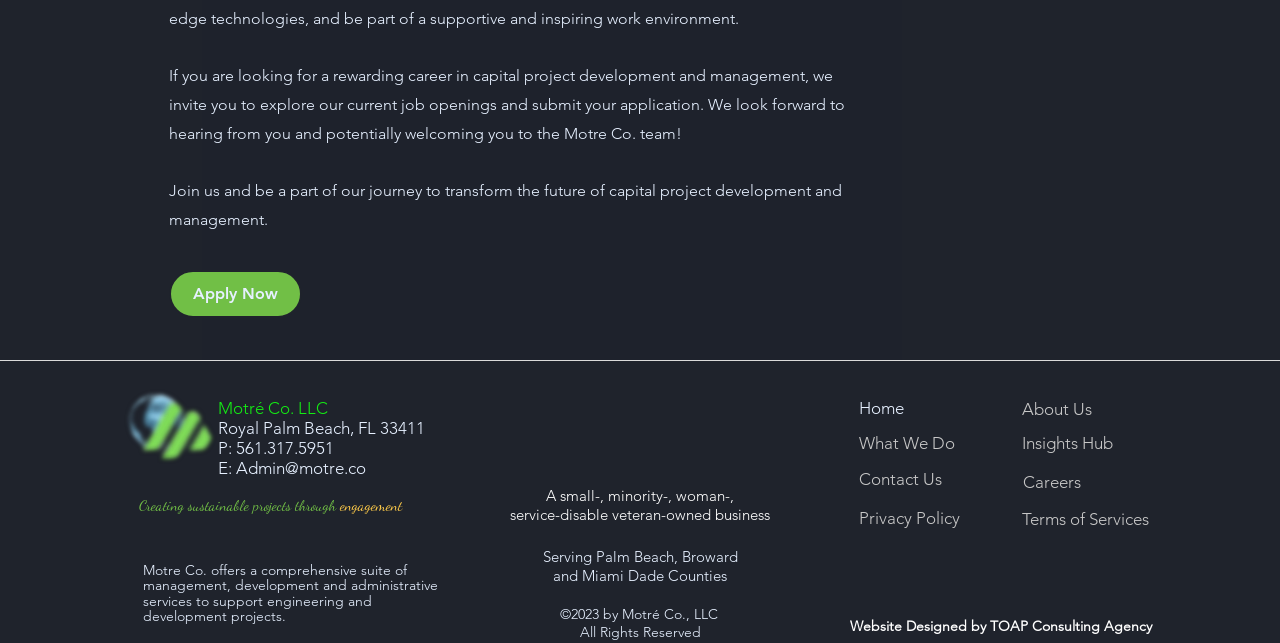What is the company name?
Look at the image and respond with a single word or a short phrase.

Motré Co. LLC